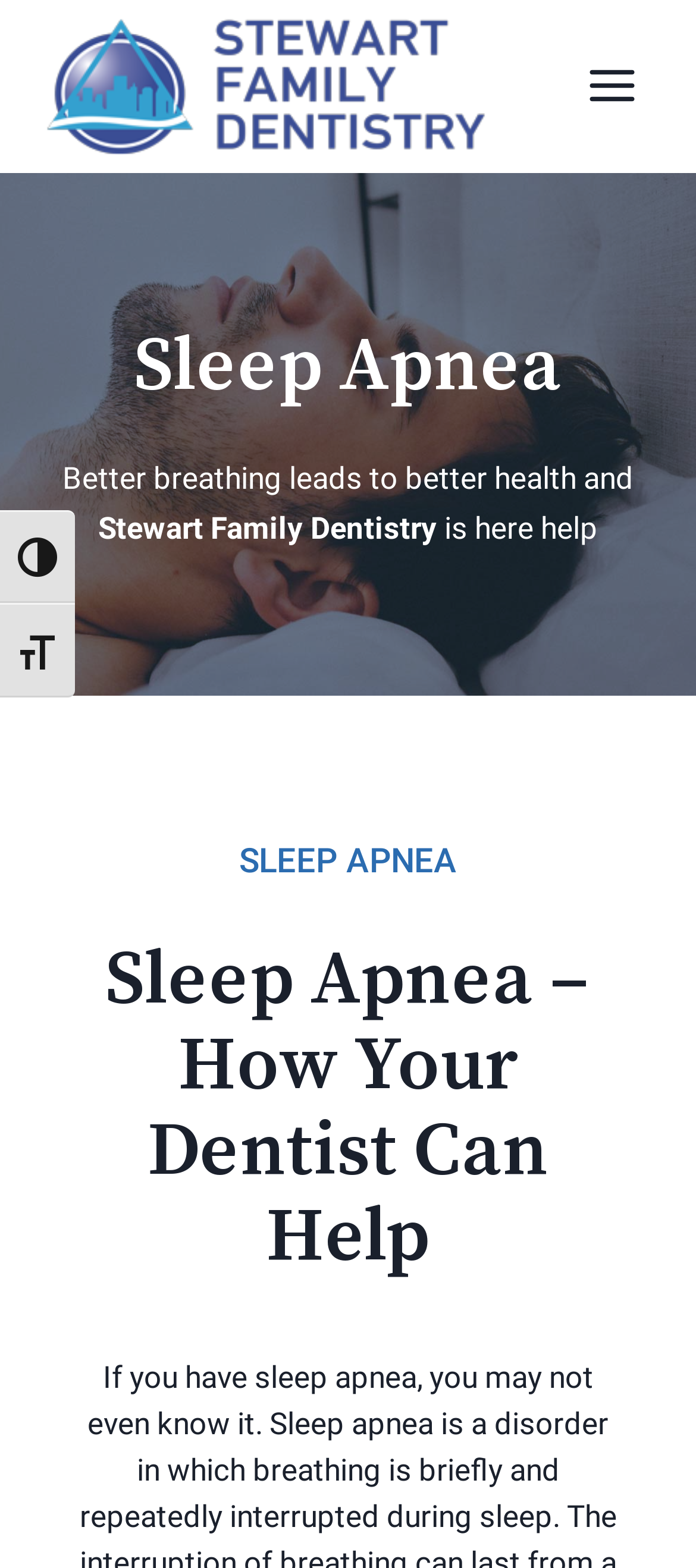Are there any accessibility features on this webpage?
Refer to the image and respond with a one-word or short-phrase answer.

Yes